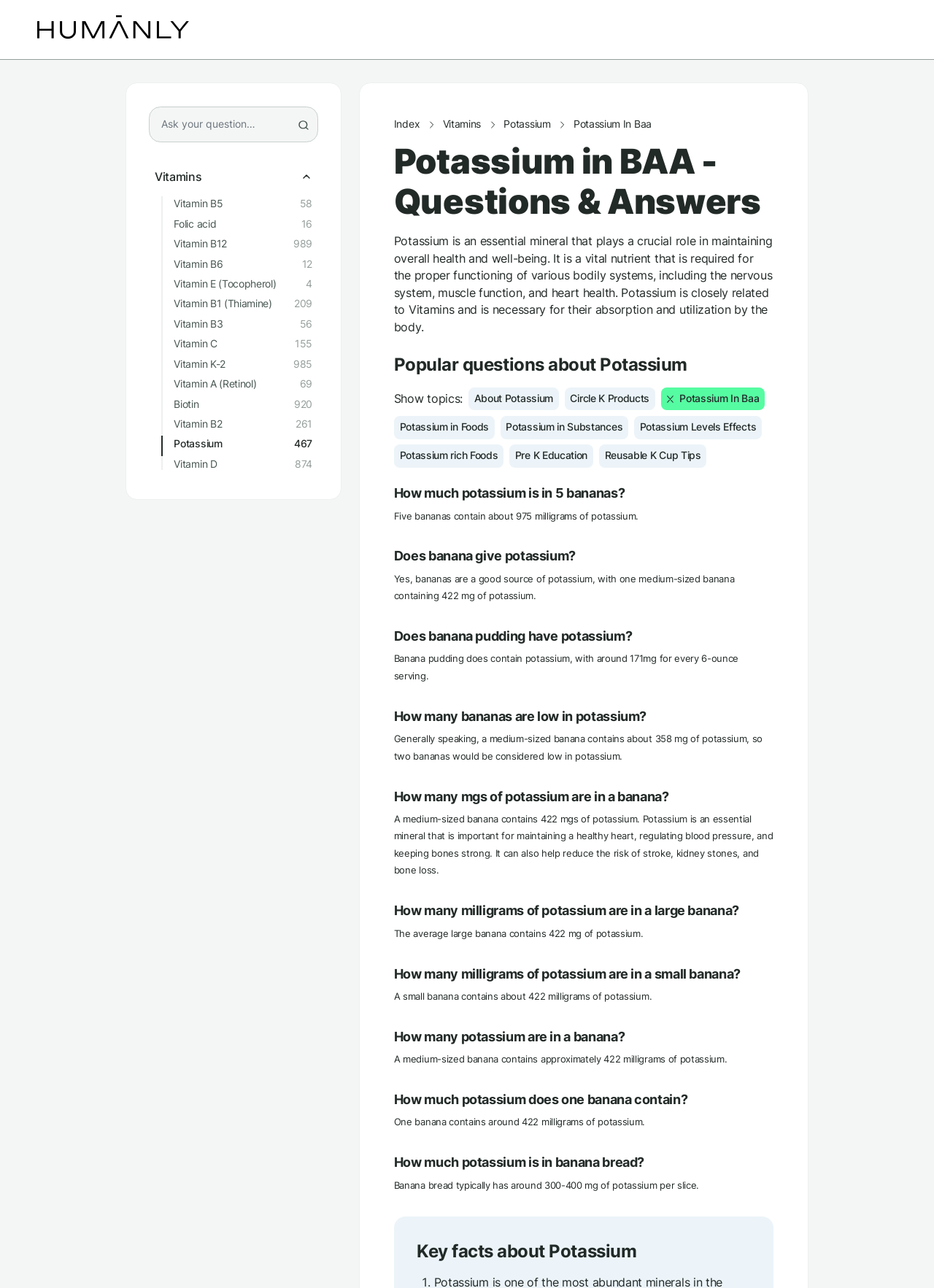Please reply to the following question using a single word or phrase: 
What is the relationship between potassium and vitamins?

Closely related